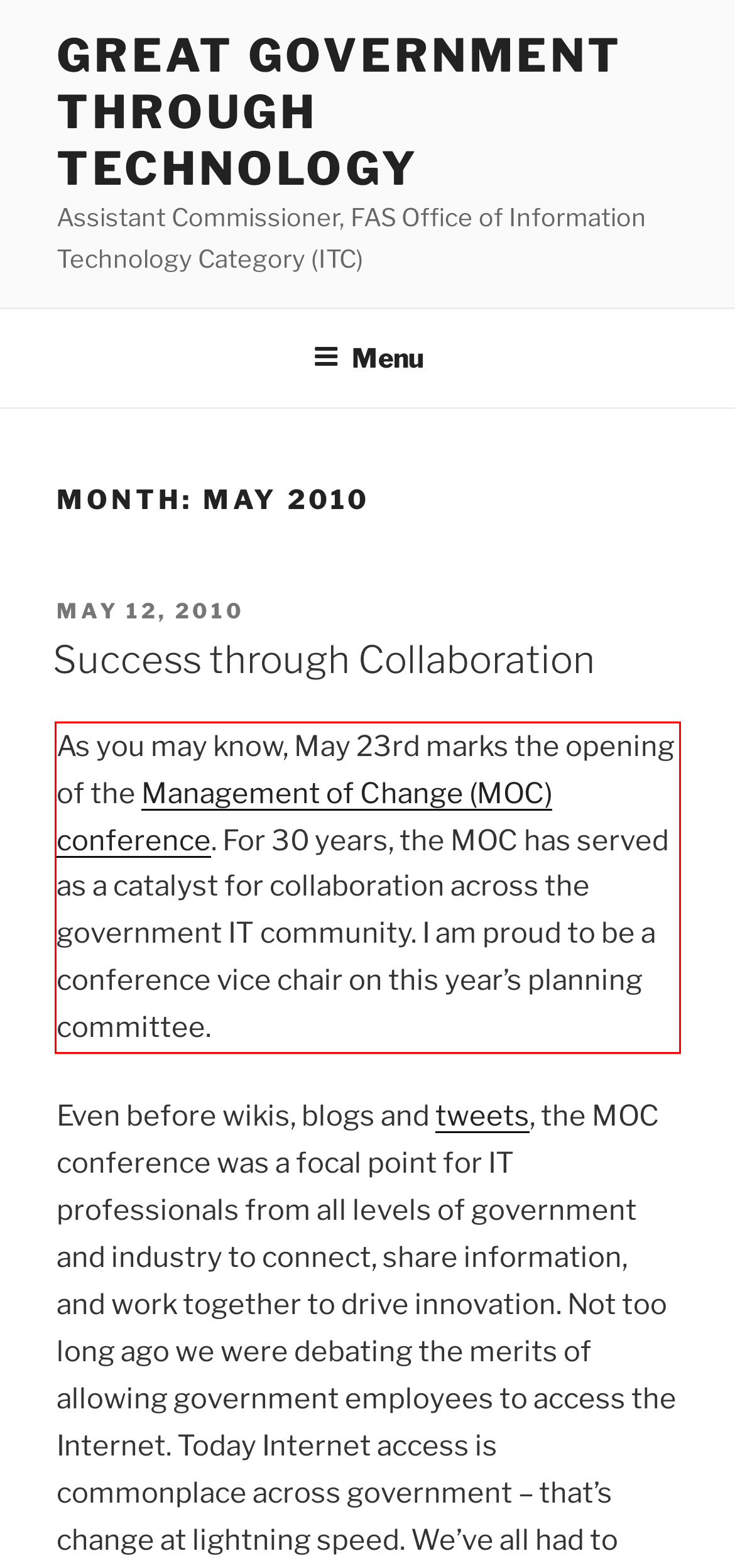You are provided with a screenshot of a webpage featuring a red rectangle bounding box. Extract the text content within this red bounding box using OCR.

As you may know, May 23rd marks the opening of the Management of Change (MOC) conference. For 30 years, the MOC has served as a catalyst for collaboration across the government IT community. I am proud to be a conference vice chair on this year’s planning committee.